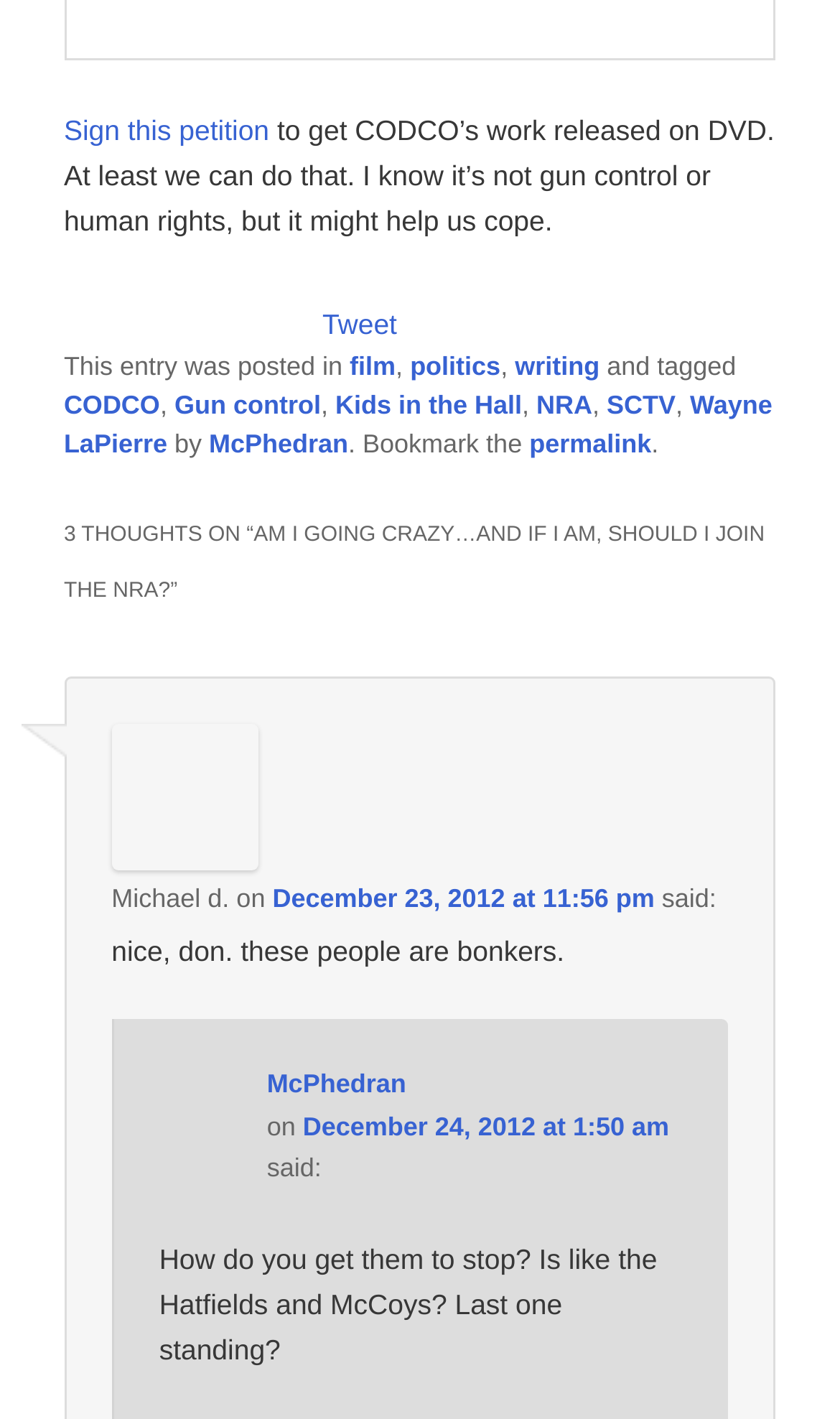Locate the bounding box coordinates of the element I should click to achieve the following instruction: "View Slab Leak Detection and Repair".

None